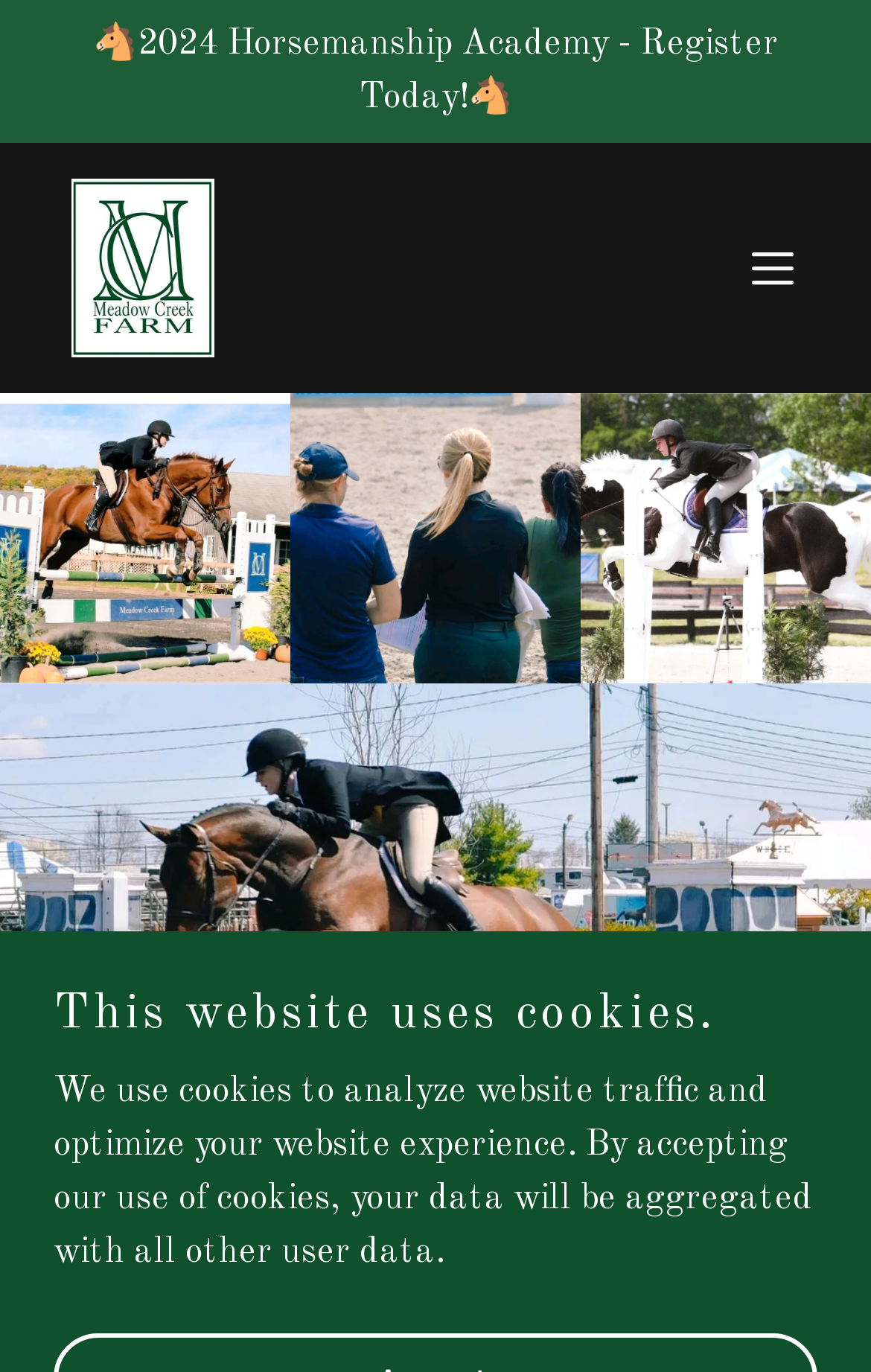Identify the bounding box coordinates for the UI element described by the following text: "aria-label="Hamburger Site Navigation Icon"". Provide the coordinates as four float numbers between 0 and 1, in the format [left, top, right, bottom].

[0.836, 0.163, 0.938, 0.228]